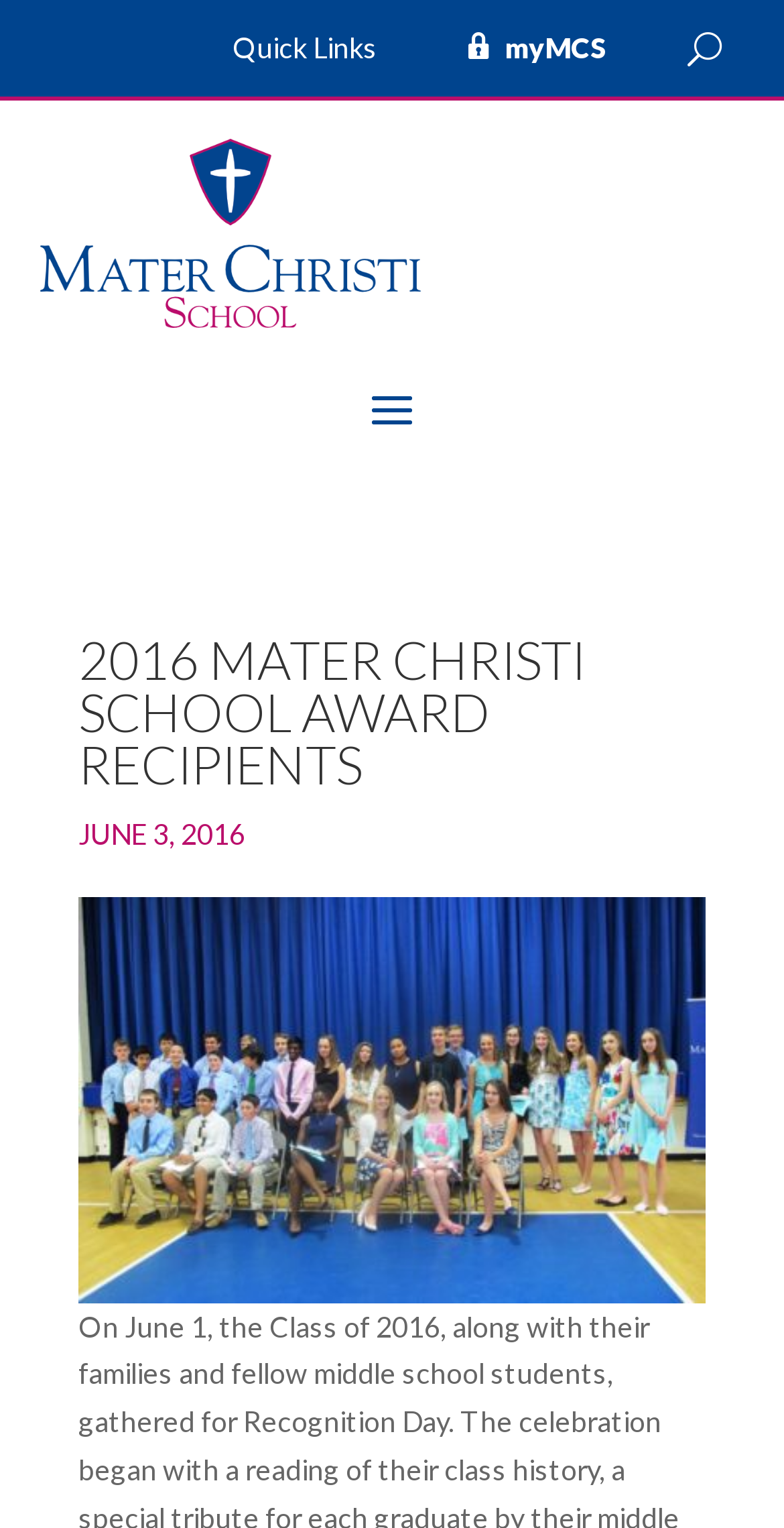What type of event is being celebrated on the webpage?
Kindly answer the question with as much detail as you can.

I inferred that the webpage is celebrating an award ceremony because of the presence of the '2016 MATER CHRISTI SCHOOL AWARD RECIPIENTS' heading and the mention of 'Recognition Day' in the meta description, which suggests that the webpage is about recognizing and awarding students.